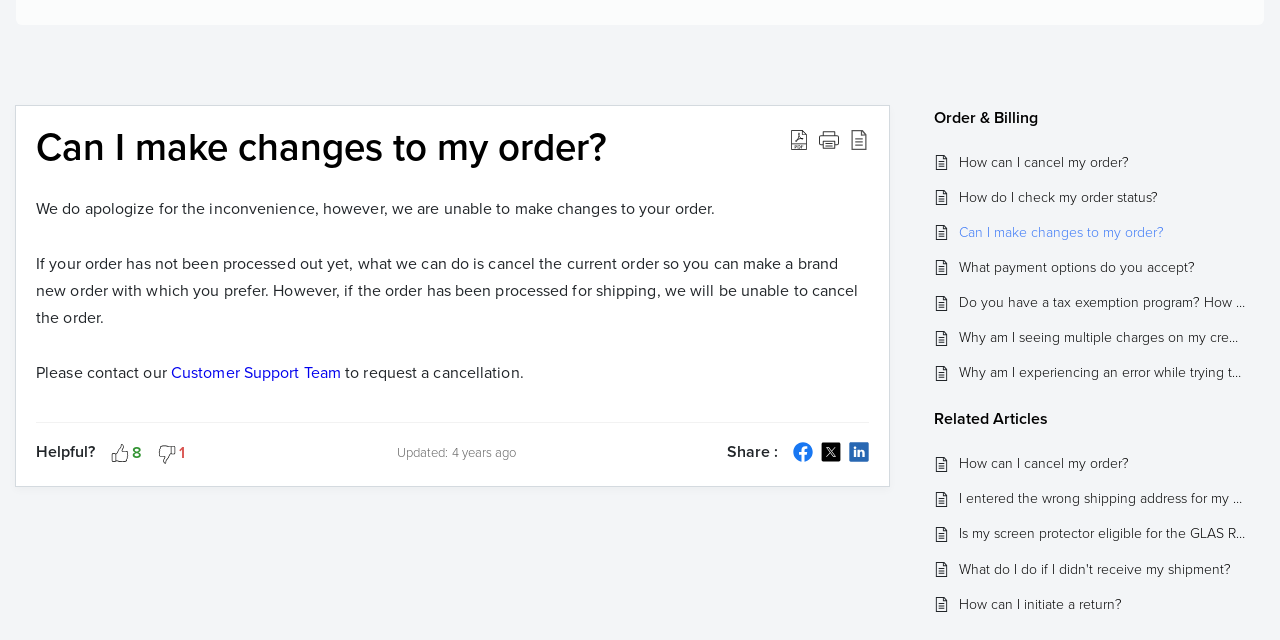From the webpage screenshot, predict the bounding box of the UI element that matches this description: "parent_node: 1".

[0.123, 0.692, 0.138, 0.732]